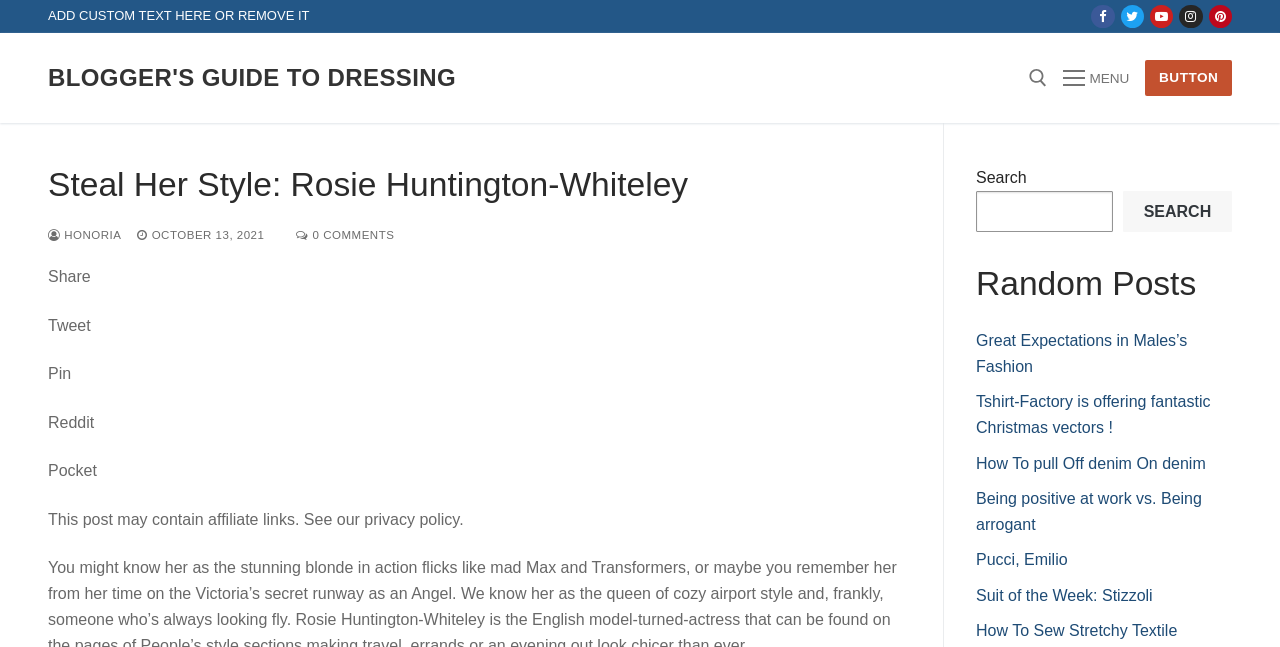Generate a thorough caption that explains the contents of the webpage.

This webpage is a blog post about Rosie Huntington-Whiteley's style, with a focus on dressing. At the top, there are social media links to Facebook, Twitter, Youtube, Instagram, and Pinterest, aligned horizontally. Below these links, there is a search bar with a placeholder text "Search for:" and a search button.

On the left side, there is a menu with a "MENU" link and a "BUTTON" link. The "BUTTON" link expands to reveal a section with the title "Steal Her Style: Rosie Huntington-Whiteley" and several links, including "HONORIA", "OCTOBER 13, 2021", and "0 COMMENTS". There are also several social media sharing links, including "Share", "Tweet", "Pin", "Reddit", and "Pocket".

Below this section, there is a paragraph of text, which is not explicitly stated but appears to be a disclaimer about affiliate links. On the right side, there is a search bar with a placeholder text "Search" and a search button.

Further down, there is a section titled "Random Posts" with five links to other blog posts, including "Great Expectations in Males’s Fashion", "Tshirt-Factory is offering fantastic Christmas vectors!", "How To pull Off denim On denim", "Being positive at work vs. Being arrogant", and "Pucci, Emilio".